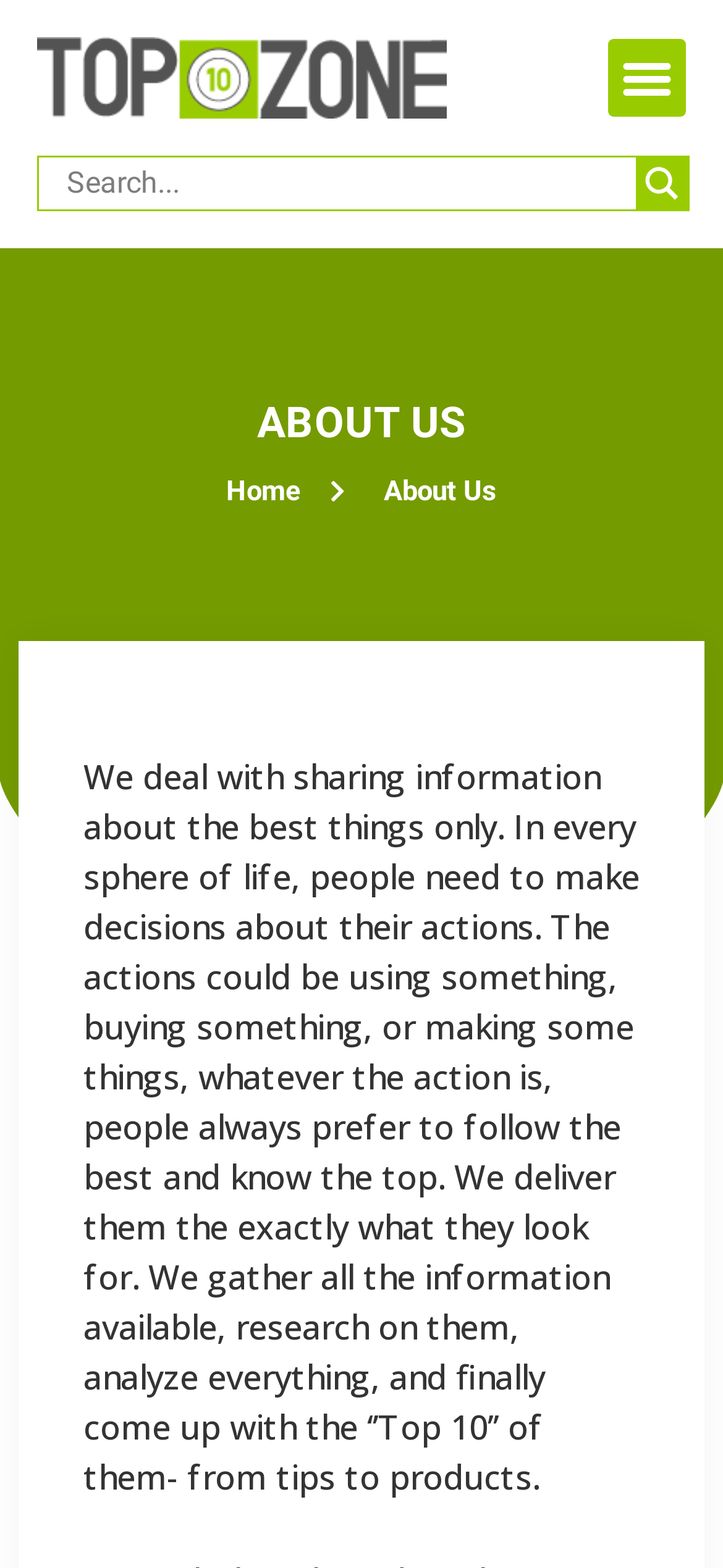Please analyze the image and give a detailed answer to the question:
Is the search function available on the webpage?

The presence of a search form, search input, and search magnifier button indicates that the search function is available on the webpage, allowing users to search for specific content.